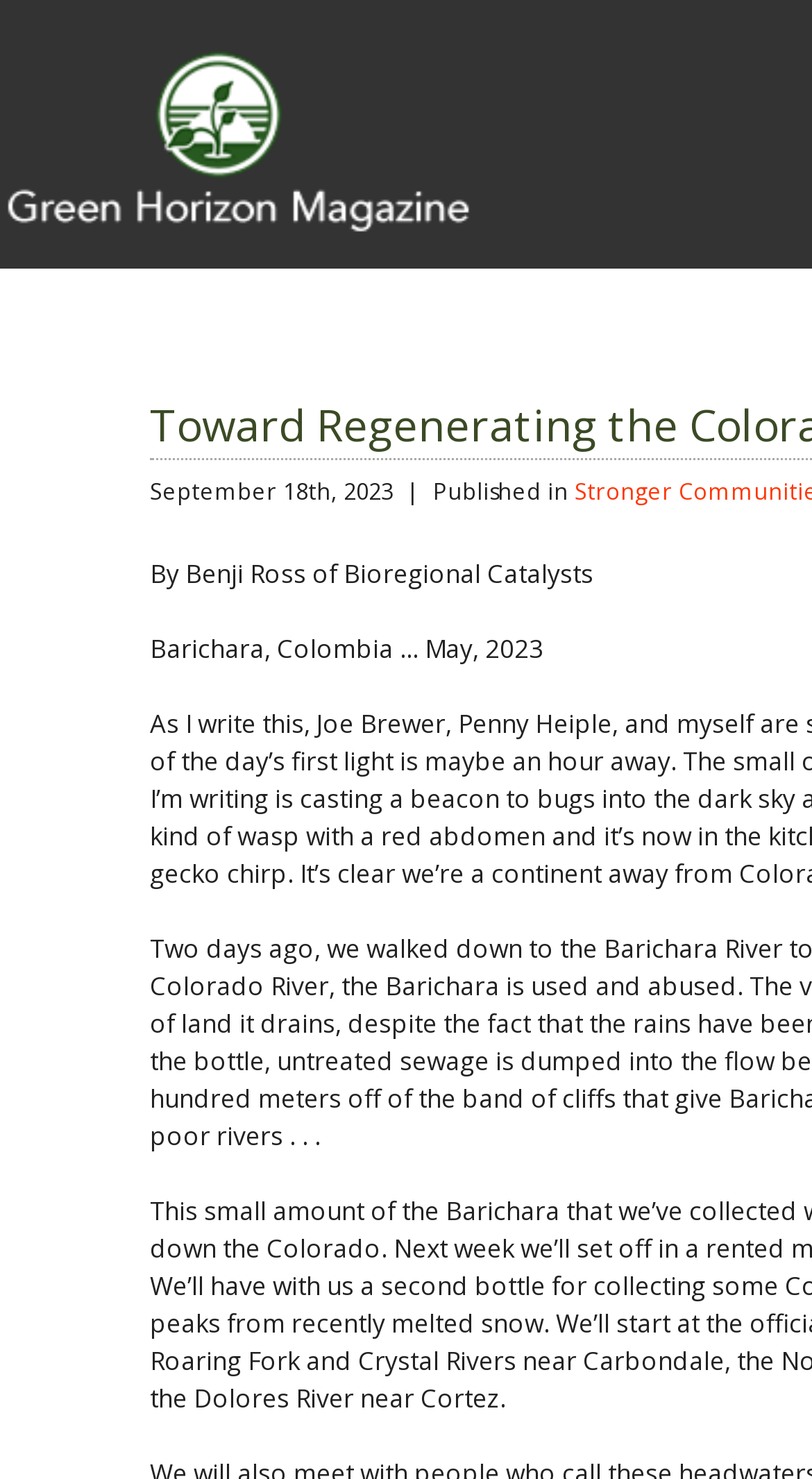Who is the author of the article?
Please give a detailed and elaborate answer to the question.

The author's name can be found below the publication date, where it is written in a smaller font size. The author's affiliation, Bioregional Catalysts, is also mentioned next to their name.